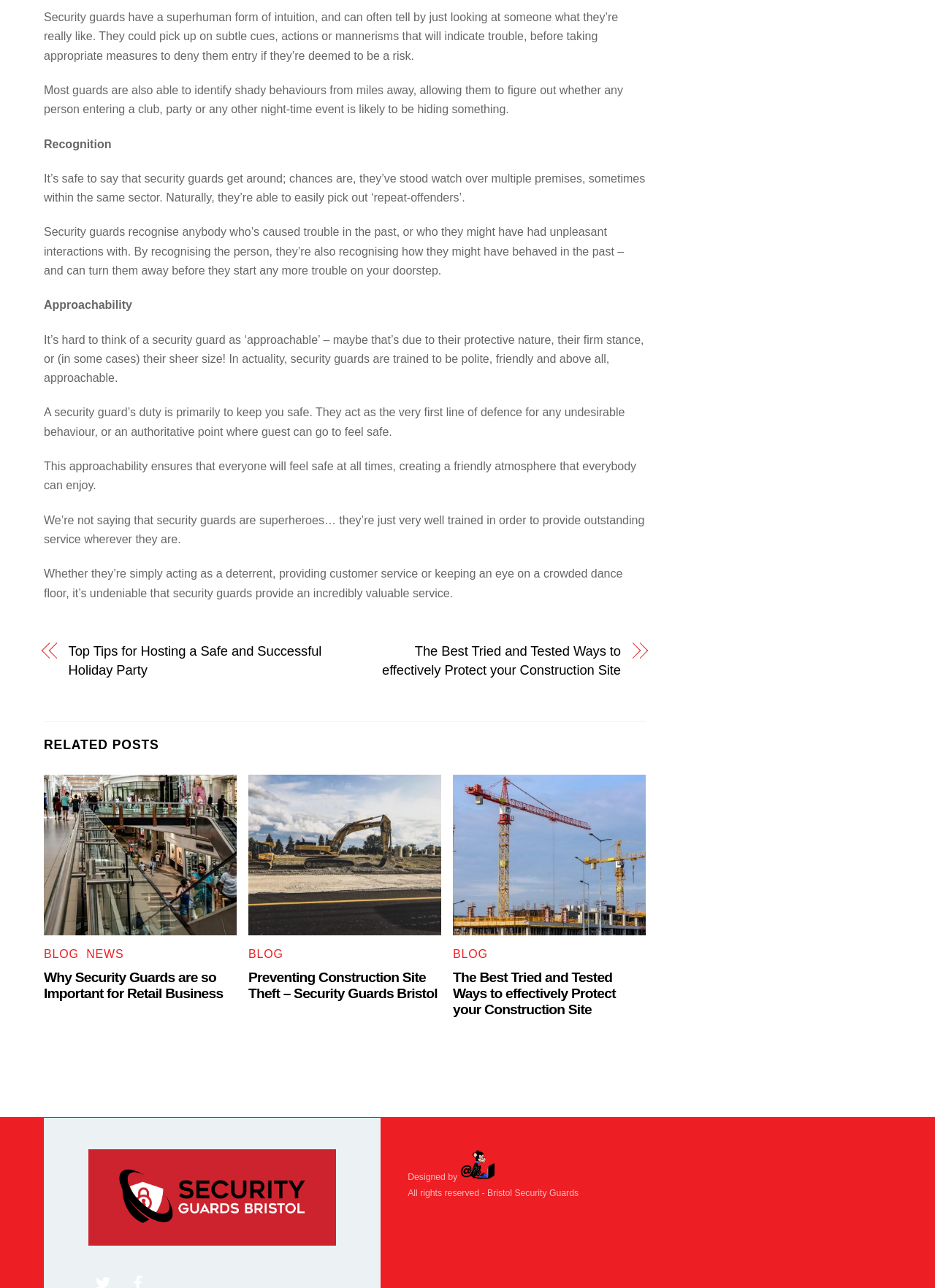Can you specify the bounding box coordinates for the region that should be clicked to fulfill this instruction: "Click on 'Top Tips for Hosting a Safe and Successful Holiday Party'".

[0.073, 0.498, 0.349, 0.528]